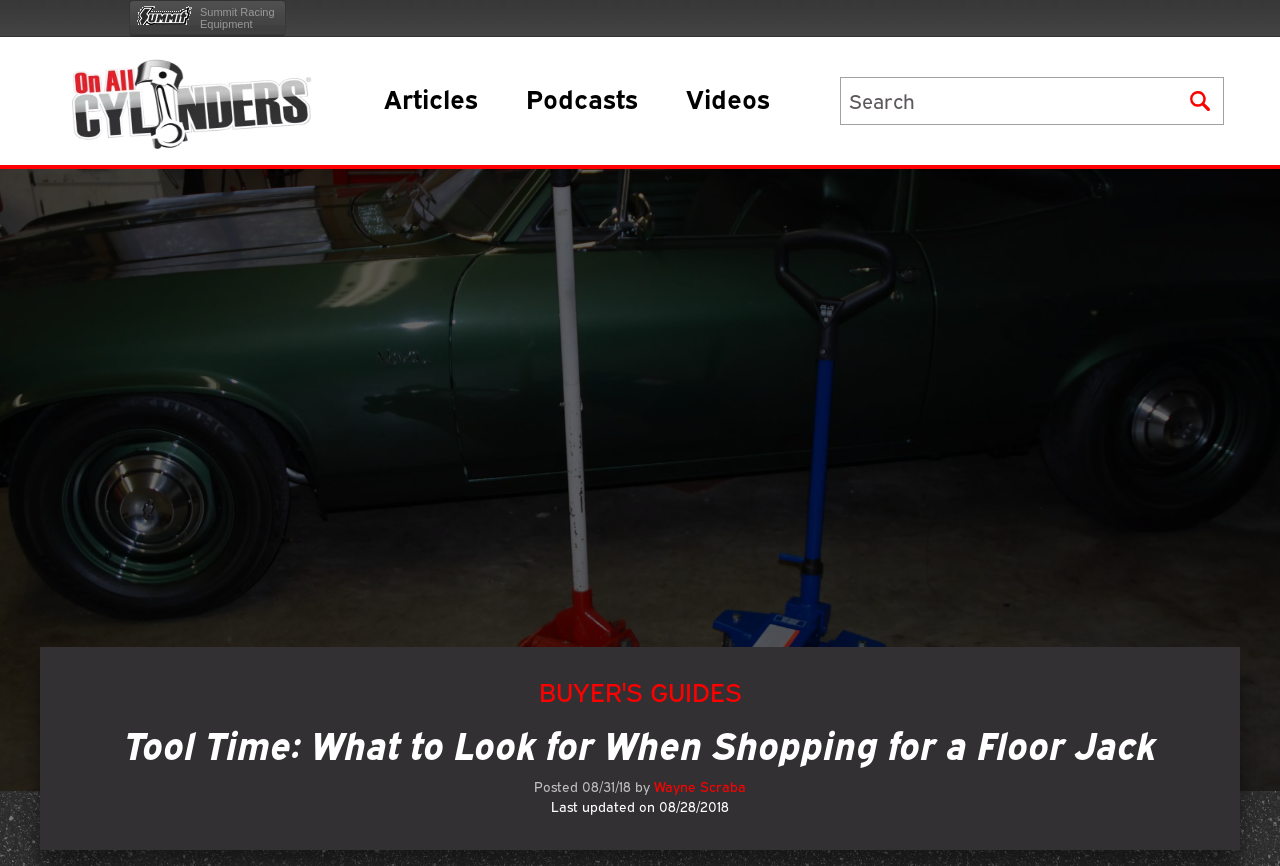Determine the bounding box coordinates of the clickable element to complete this instruction: "Read the latest blog post". Provide the coordinates in the format of four float numbers between 0 and 1, [left, top, right, bottom].

[0.056, 0.833, 0.944, 0.888]